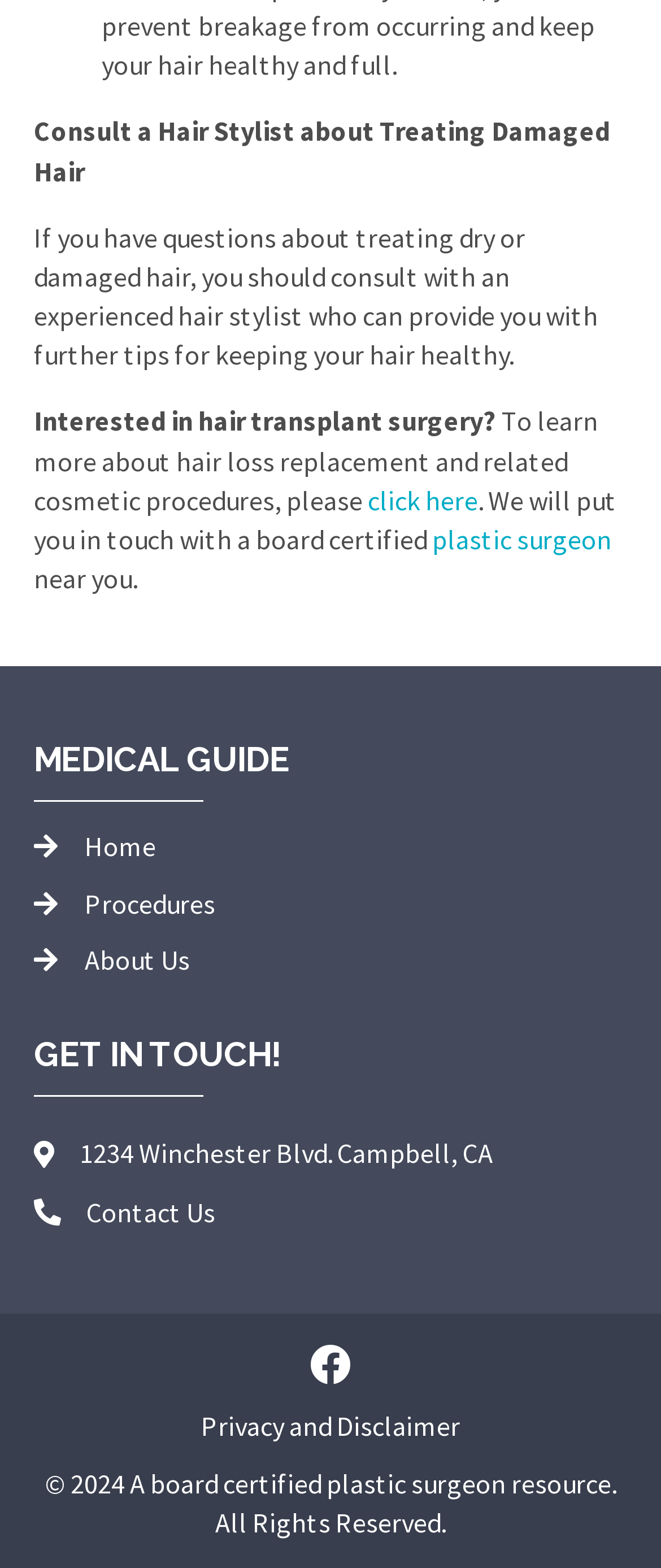How many navigation links are there in the 'Medical Guide' section?
Refer to the image and offer an in-depth and detailed answer to the question.

The 'Medical Guide' section has three navigation links: 'Home', 'Procedures', and 'About Us', which are indicated by the icons and the text.